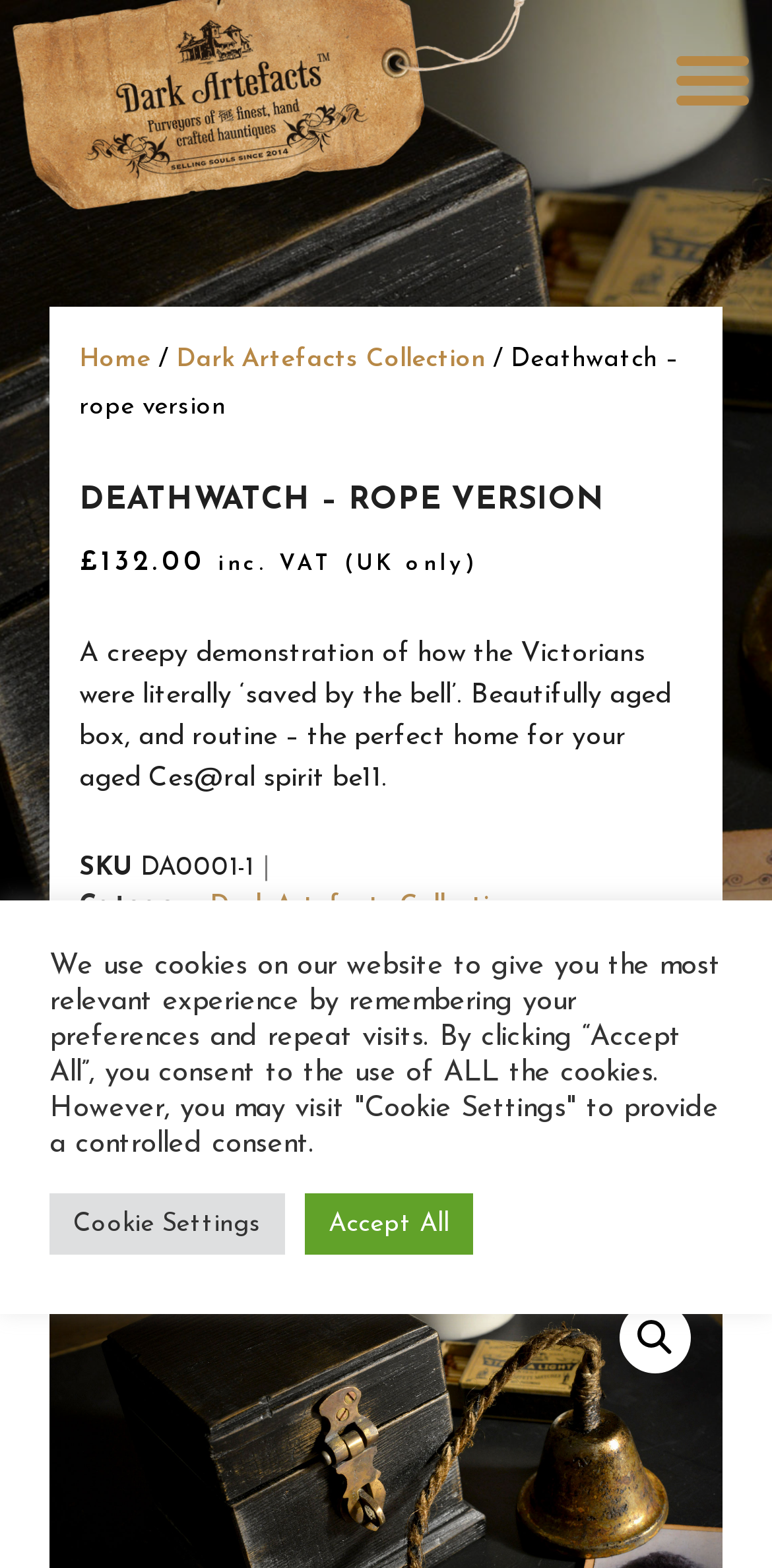Find the bounding box coordinates of the clickable region needed to perform the following instruction: "read news about CPhI Worldwide 2022". The coordinates should be provided as four float numbers between 0 and 1, i.e., [left, top, right, bottom].

None